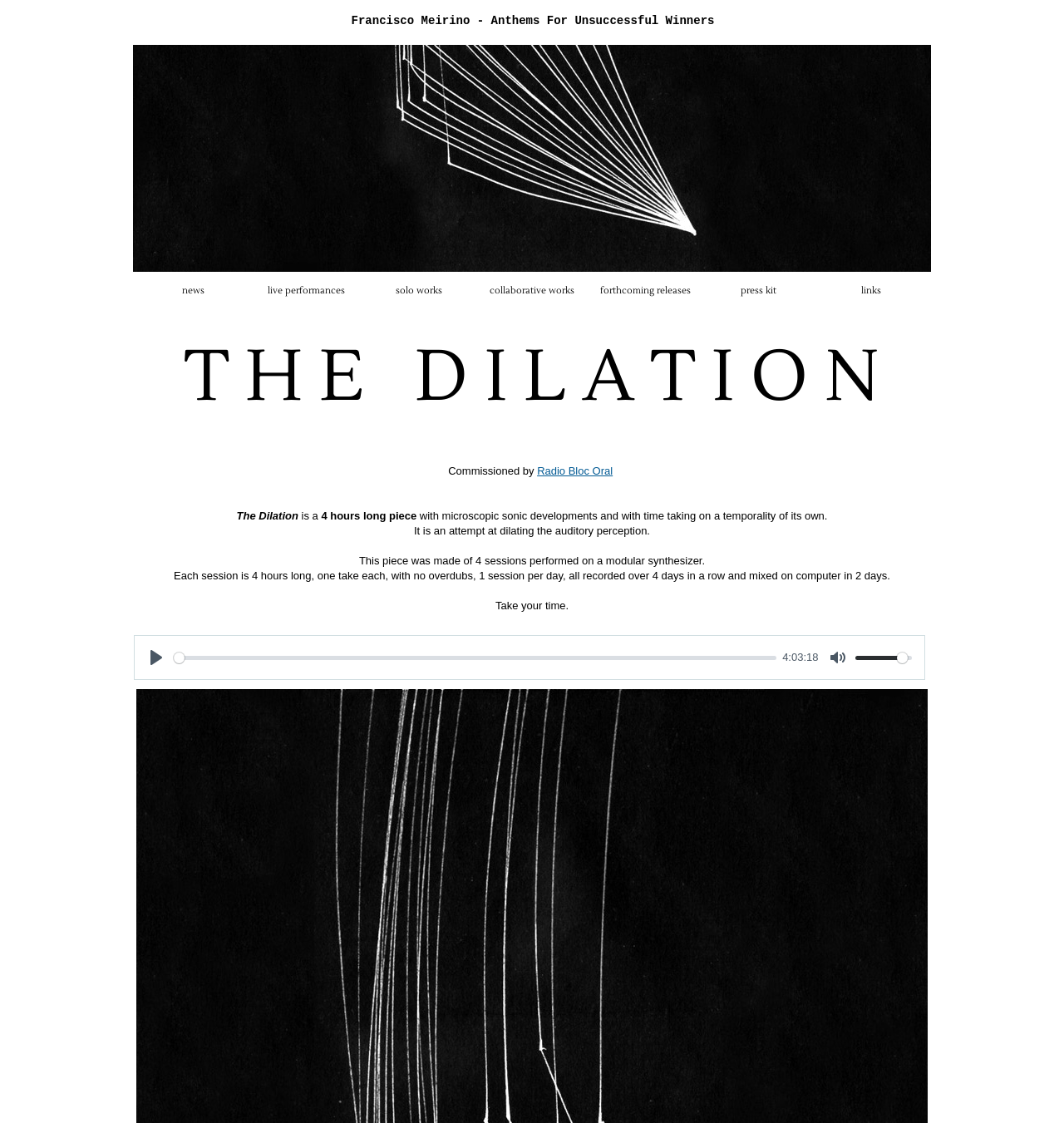Extract the bounding box coordinates of the UI element described: "Radio Bloc Oral". Provide the coordinates in the format [left, top, right, bottom] with values ranging from 0 to 1.

[0.505, 0.414, 0.576, 0.425]